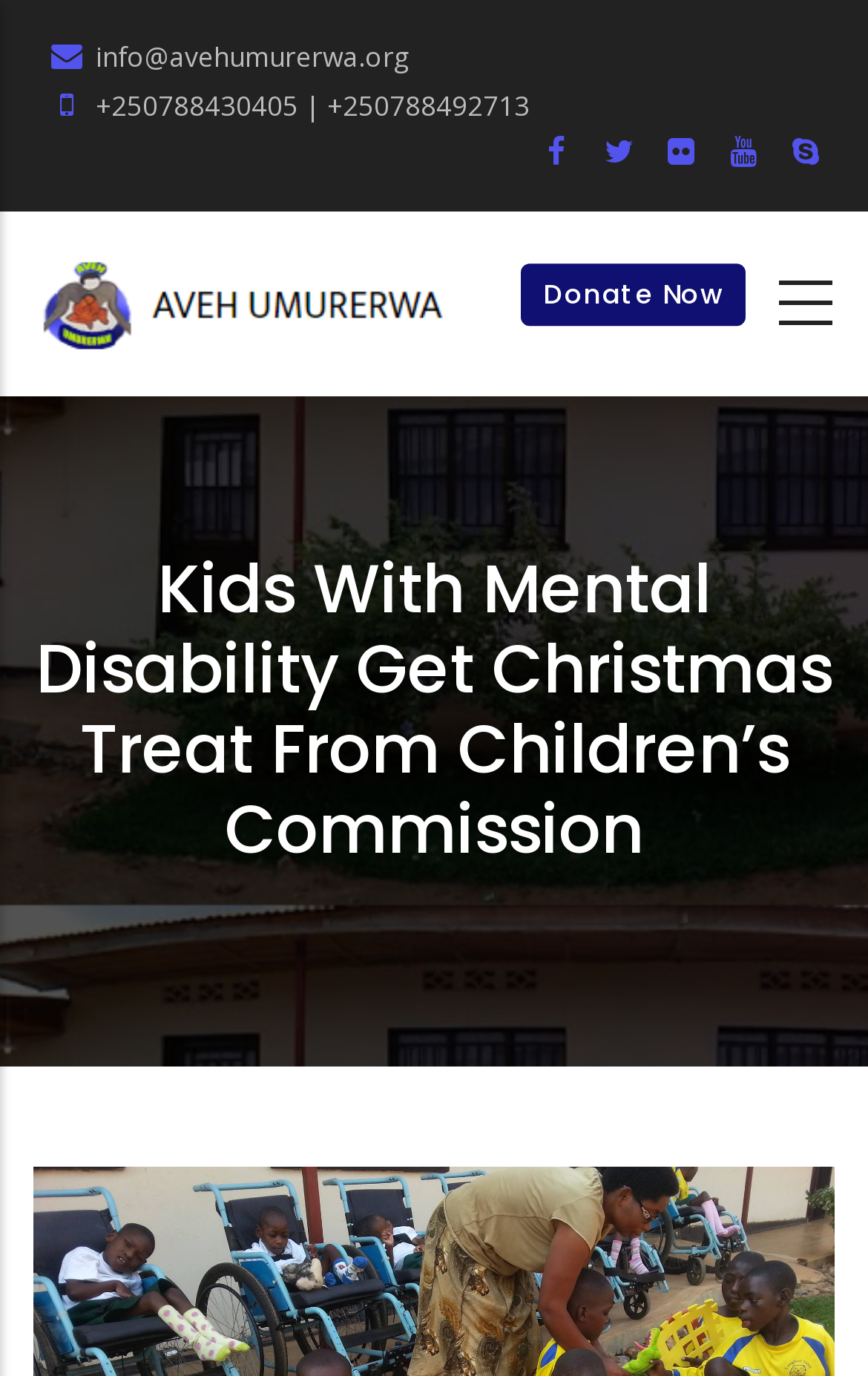Find the bounding box of the element with the following description: "Donate Now". The coordinates must be four float numbers between 0 and 1, formatted as [left, top, right, bottom].

[0.6, 0.192, 0.859, 0.237]